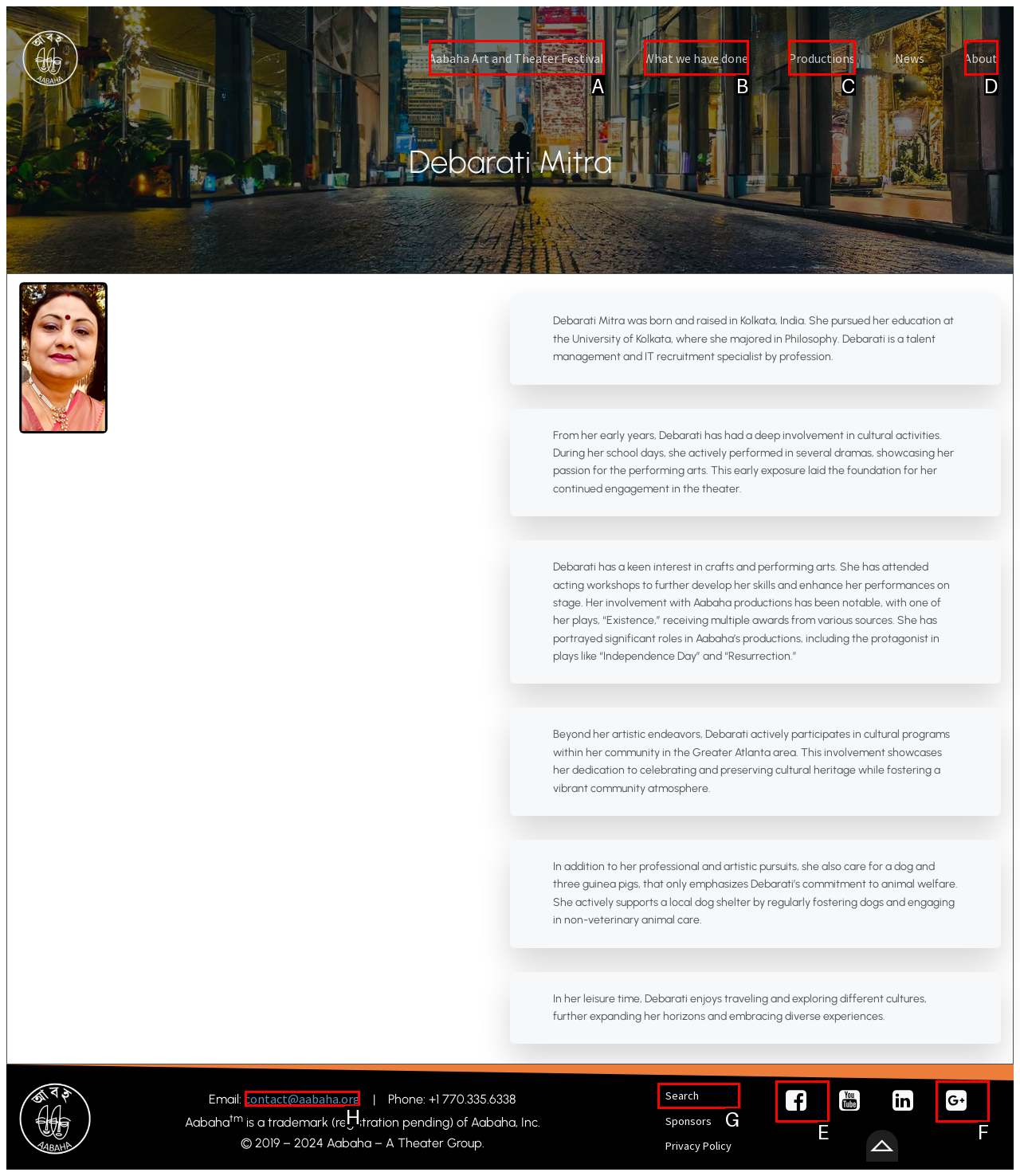Select the letter of the element you need to click to complete this task: Contact Aabaha through email
Answer using the letter from the specified choices.

H